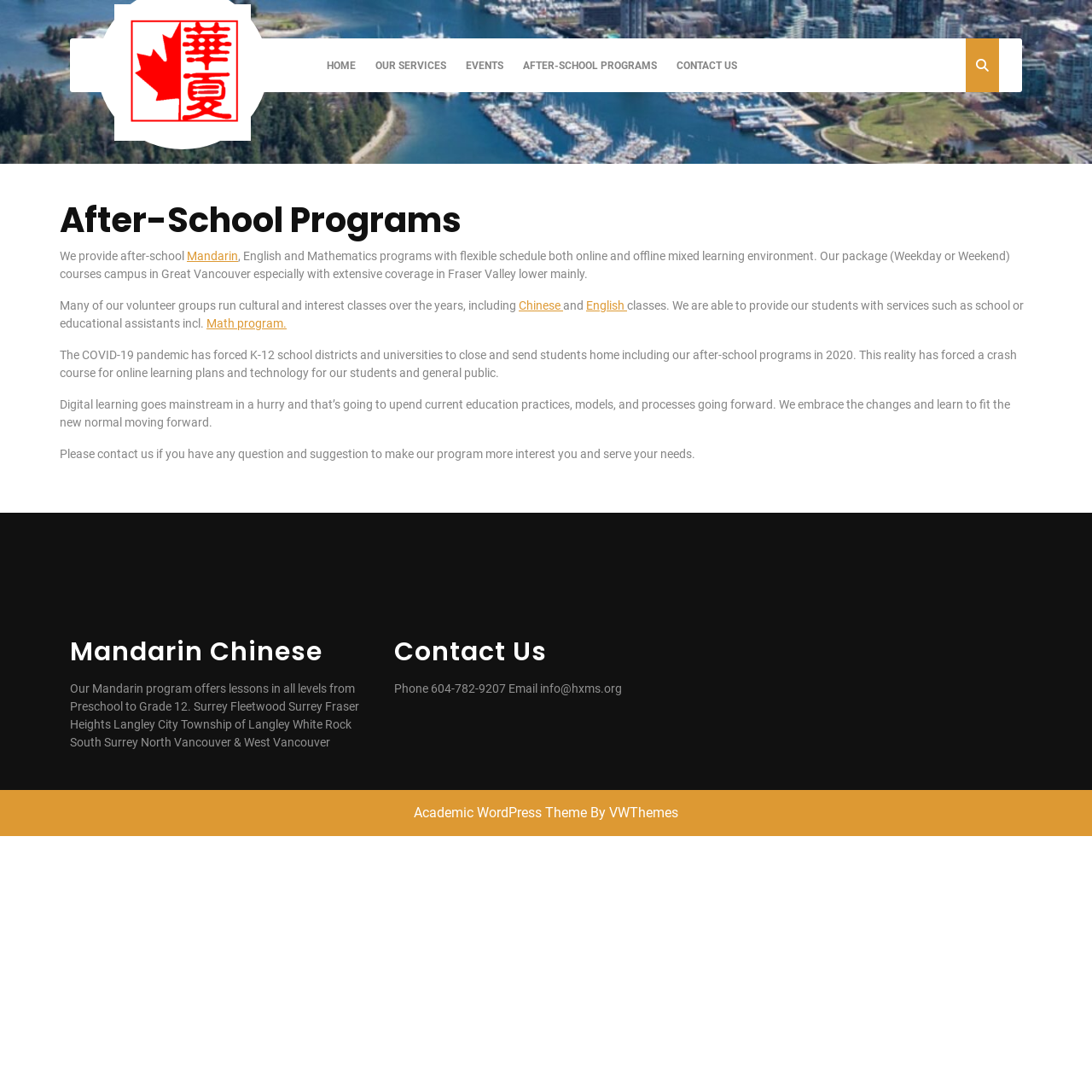Summarize the webpage in an elaborate manner.

The webpage is about after-school programs, specifically Mandarin, English, and Mathematics programs with flexible schedules, both online and offline, in a mixed learning environment. The page is divided into two main sections: the top navigation menu and the main content area.

At the top, there is a navigation menu with six links: HOME, OUR SERVICES, EVENTS, AFTER-SCHOOL PROGRAMS, and CONTACT US. Below the navigation menu, there is a search icon on the right side.

In the main content area, there is a heading "After-School Programs" followed by a brief description of the programs offered. The description mentions that the programs are available in Great Vancouver, especially in Fraser Valley, and that they provide services such as school or educational assistants.

Below the description, there are several paragraphs of text discussing the impact of the COVID-19 pandemic on education and how the organization is adapting to the new normal. The text also mentions that the organization is open to feedback and suggestions to improve their programs.

On the right side of the page, there are two complementary sections. The top section is about the Mandarin Chinese program, which offers lessons from Preschool to Grade 12 in various locations. The bottom section is about contacting the organization, providing a phone number and email address.

At the very bottom of the page, there is a footer section with a link to the Academic WordPress Theme and a credit to VWThemes.